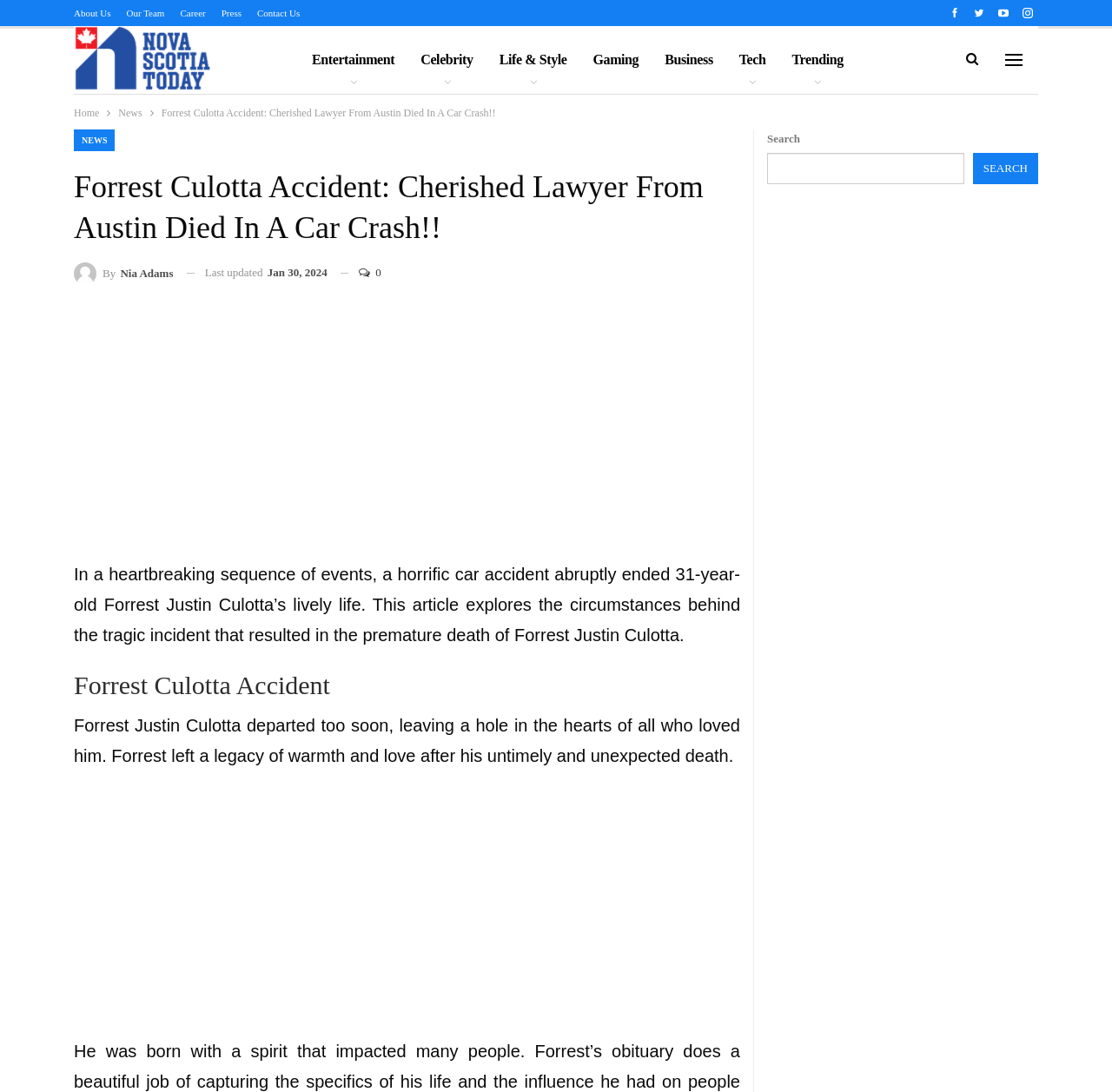Please give a one-word or short phrase response to the following question: 
What is the name of the deceased lawyer?

Forrest Justin Culotta